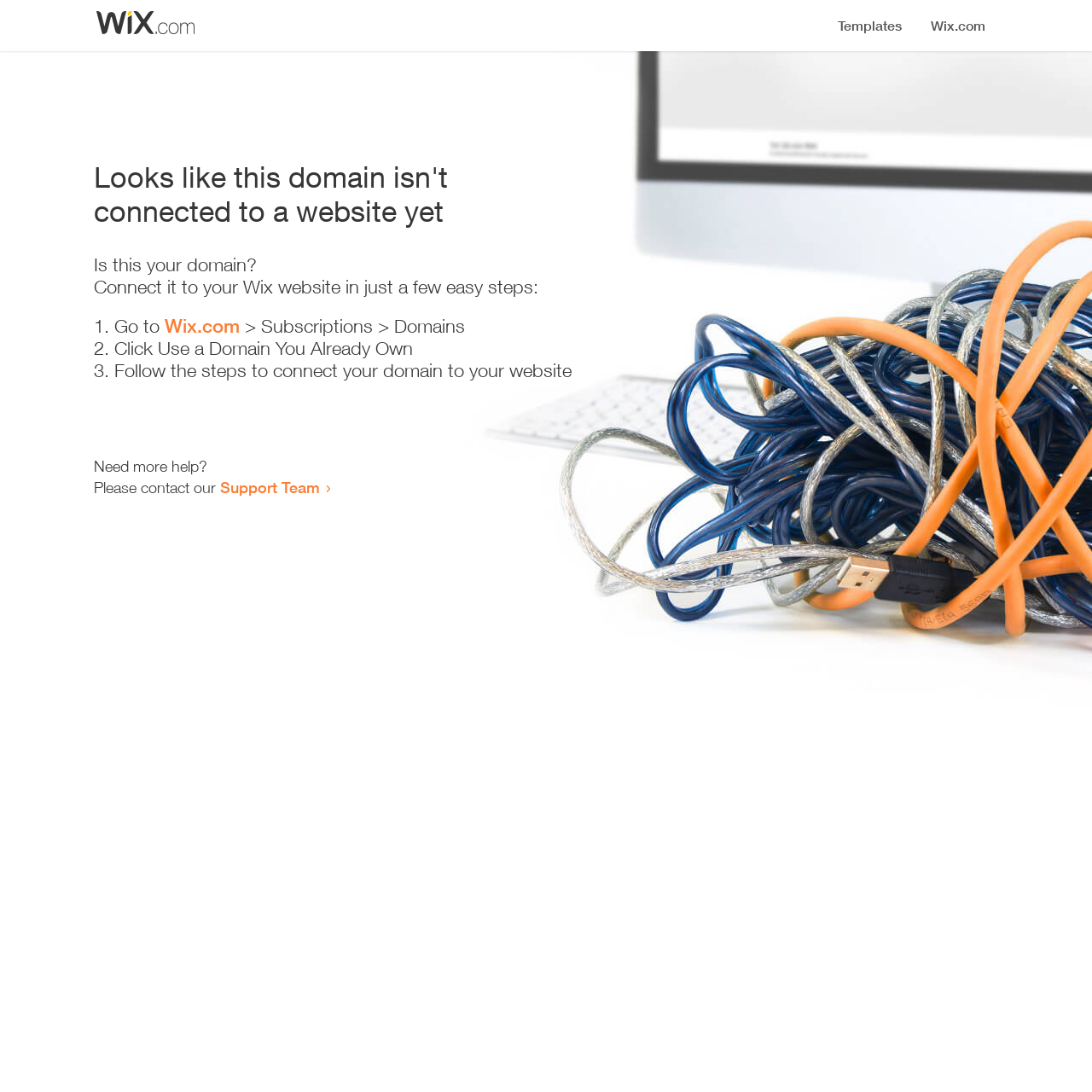Answer the following in one word or a short phrase: 
Where can I get more help?

Support Team